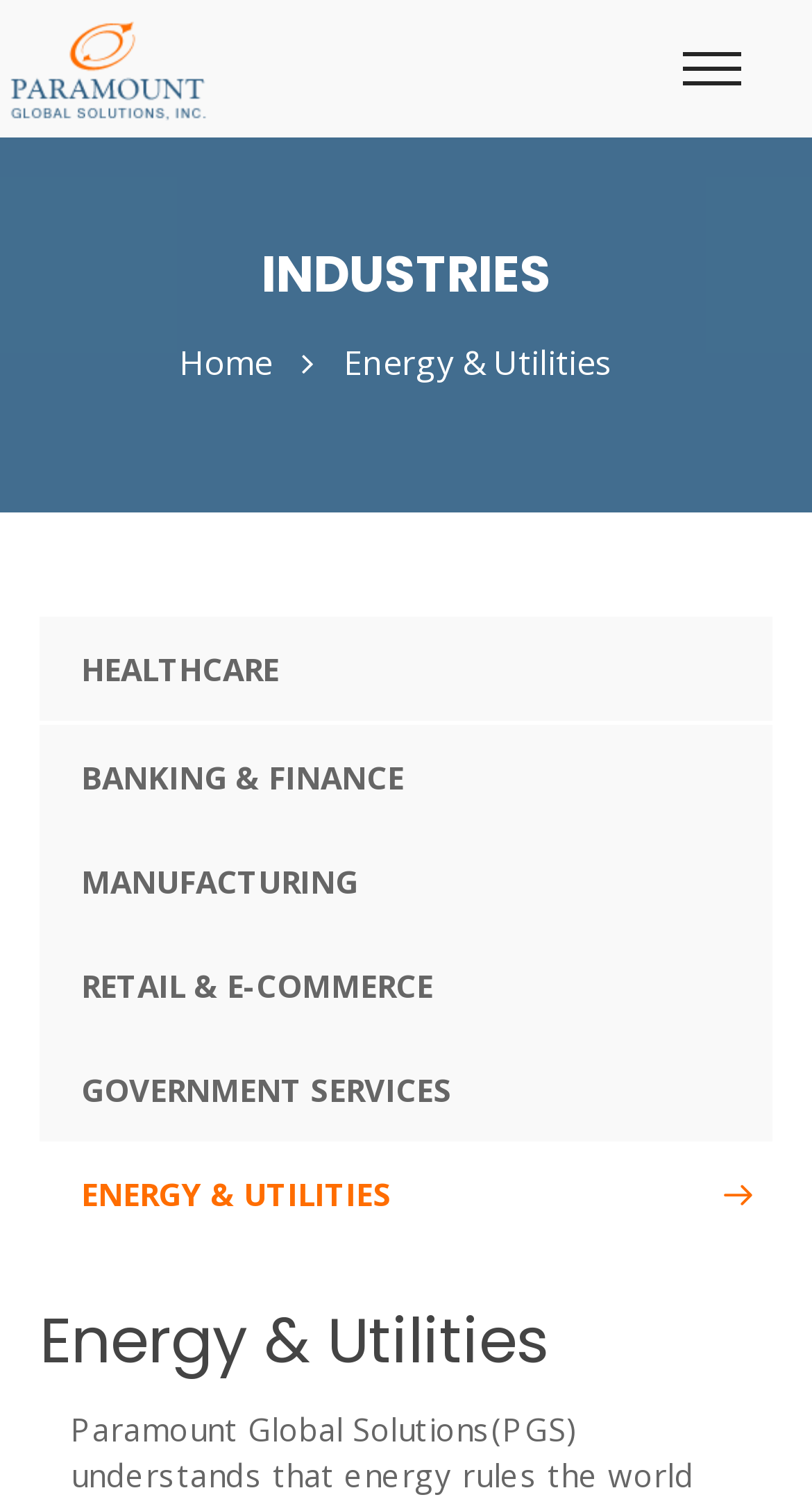What is the last industry listed?
Refer to the image and respond with a one-word or short-phrase answer.

ENERGY & UTILITIES